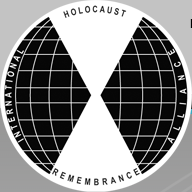Examine the screenshot and answer the question in as much detail as possible: What surrounds the globe in the IHRA emblem?

The words 'INTERNATIONAL' and 'HOLOCAUST REMEMBRANCE ALLIANCE' surround the globe in a circular formation, emphasizing the organization's commitment to Holocaust remembrance and education.